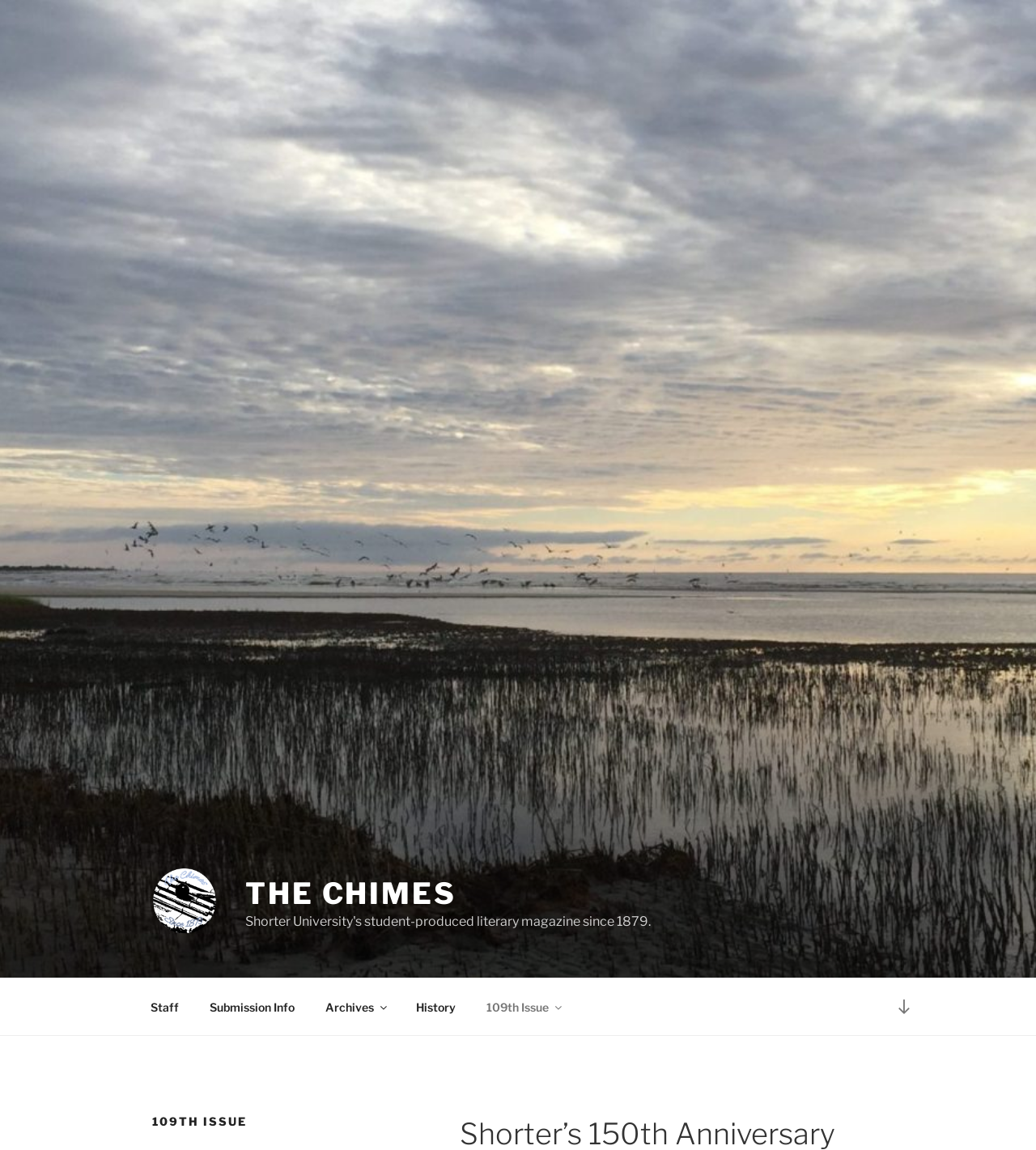What is the purpose of the 'Scroll down to content' link?
Provide a comprehensive and detailed answer to the question.

The 'Scroll down to content' link is likely used to allow users to quickly scroll down to the main content of the webpage, skipping the header and menu sections.